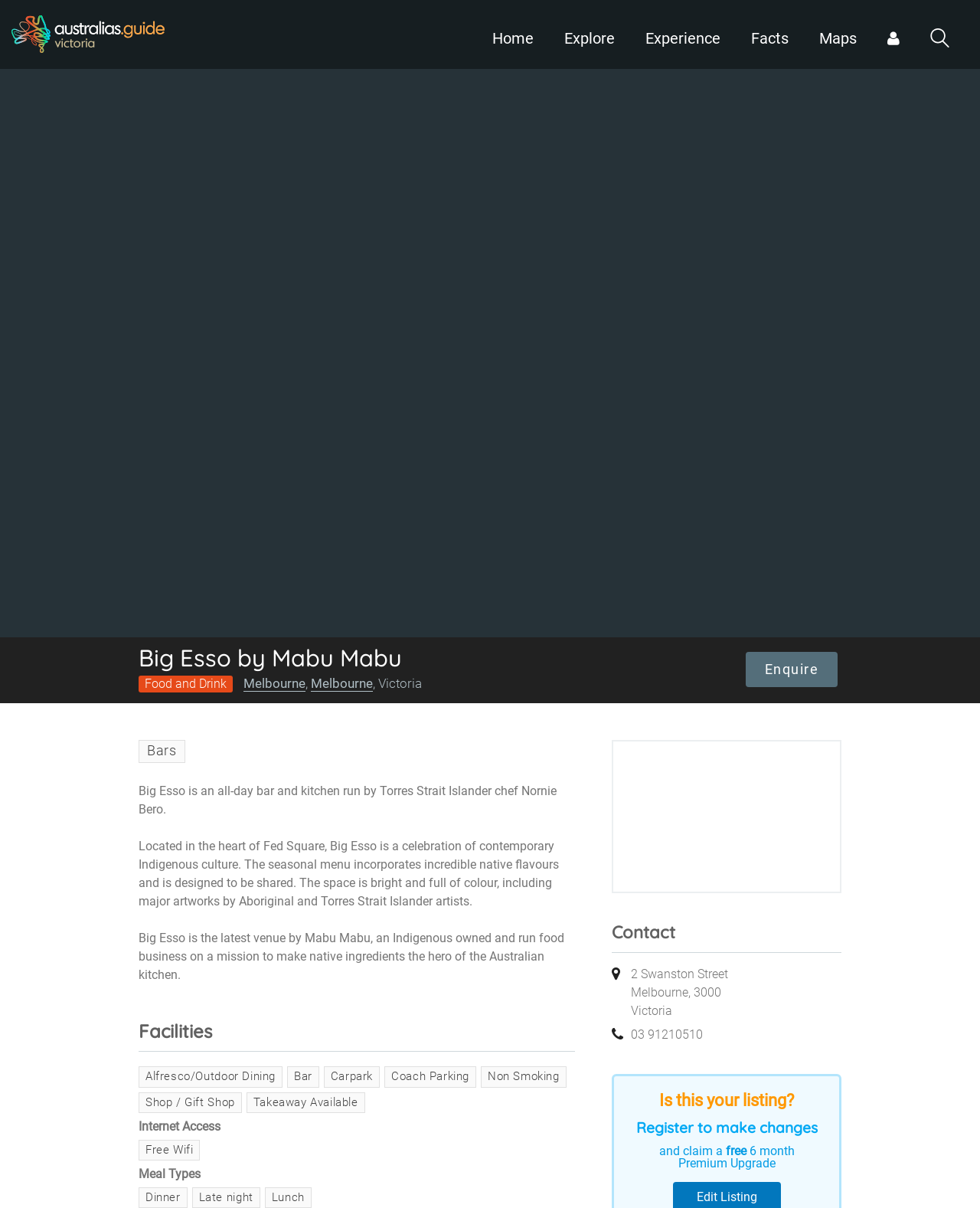Where is Big Esso located?
Refer to the image and give a detailed answer to the query.

The webpage mentions that Big Esso is located in the heart of Fed Square, which is in Melbourne, Victoria.